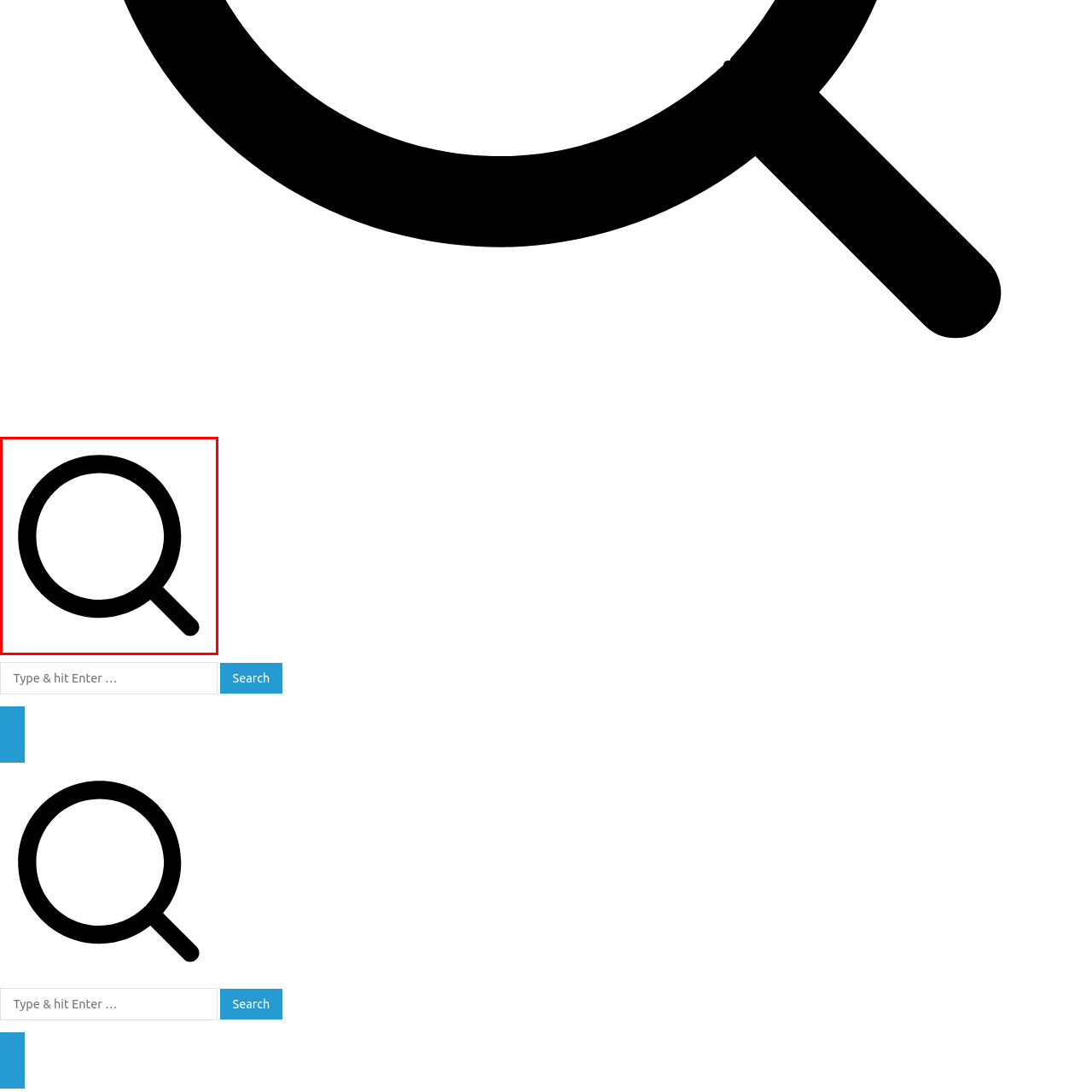What is the magnifying glass positioned as part of?
Inspect the image enclosed by the red bounding box and respond with as much detail as possible.

The magnifying glass icon is positioned as part of a dedicated search area on the interface, which may also include accompanying text prompts and buttons to enhance user interaction and facilitate effective searching. This dedicated area is designed to provide a clear and intuitive way for users to engage with the search feature.